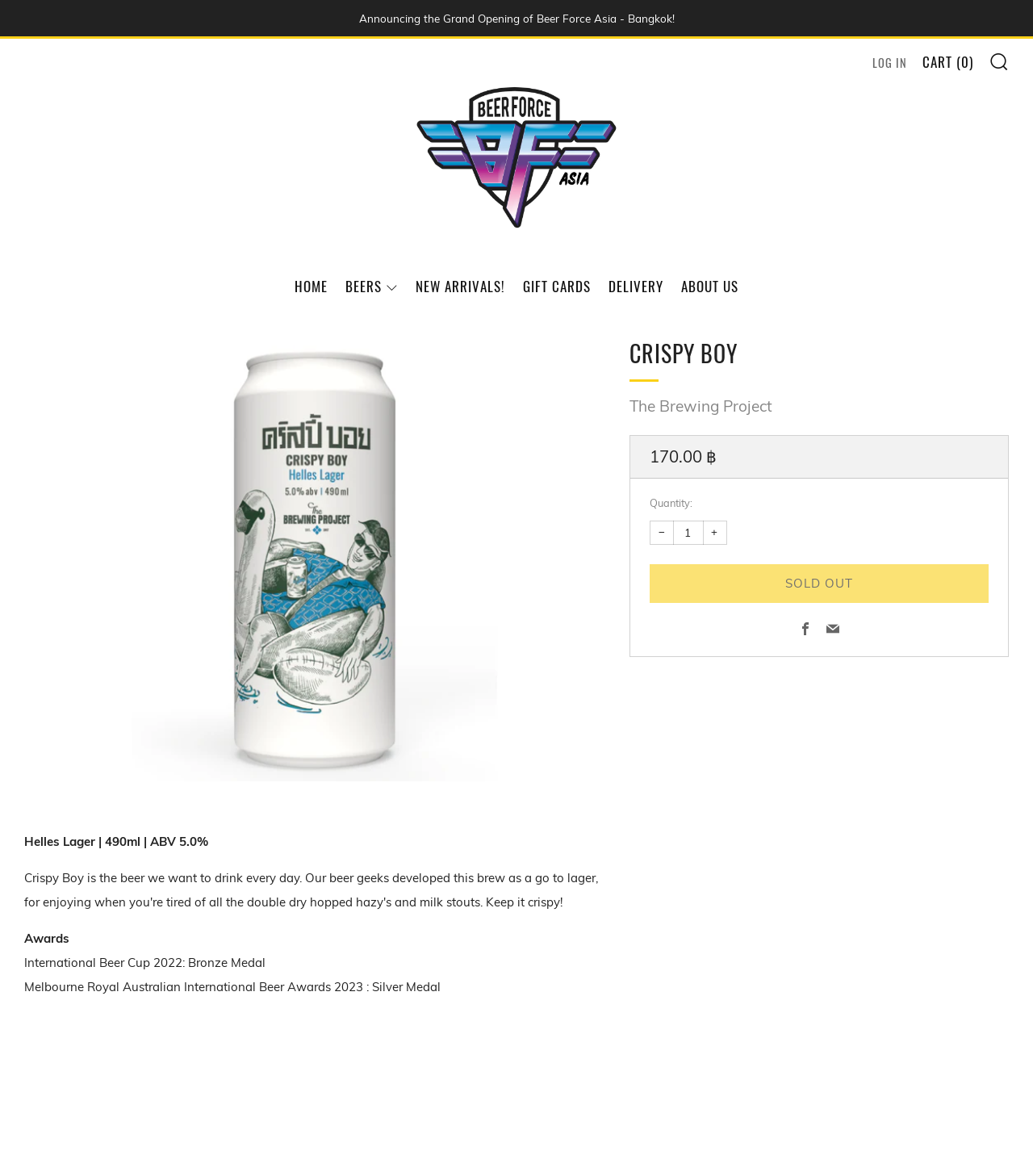Using the elements shown in the image, answer the question comprehensively: What is the ABV of the beer?

The ABV of the beer can be found in the StaticText element 'Helles Lager | 490ml | ABV 5.0%' which provides the details of the beer.